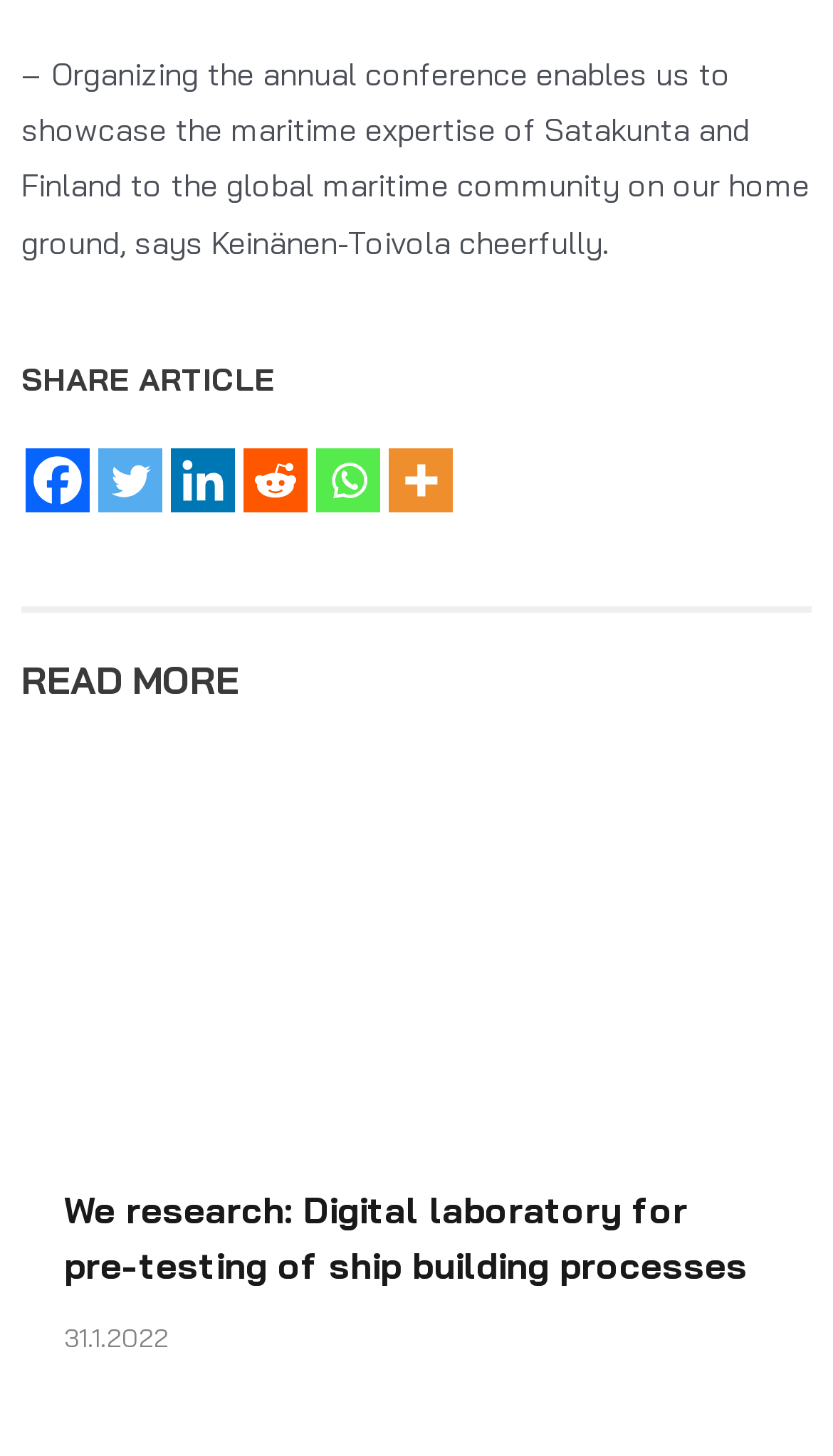Kindly determine the bounding box coordinates for the clickable area to achieve the given instruction: "Explore Laivan koneistojärjestelmiin liittyvä ohjauspiiri".

[0.026, 0.631, 0.974, 0.659]